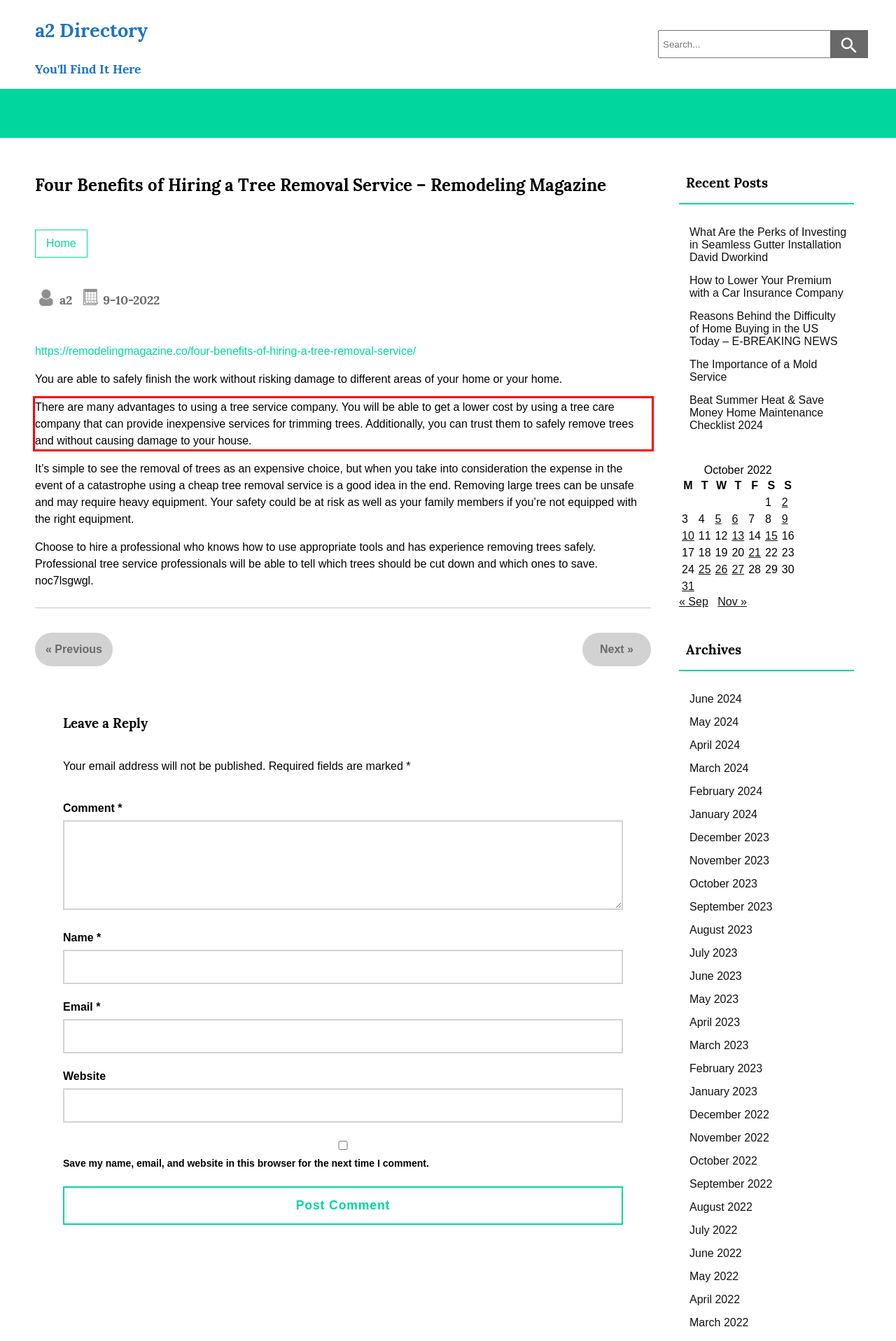Review the screenshot of the webpage and recognize the text inside the red rectangle bounding box. Provide the extracted text content.

There are many advantages to using a tree service company. You will be able to get a lower cost by using a tree care company that can provide inexpensive services for trimming trees. Additionally, you can trust them to safely remove trees and without causing damage to your house.